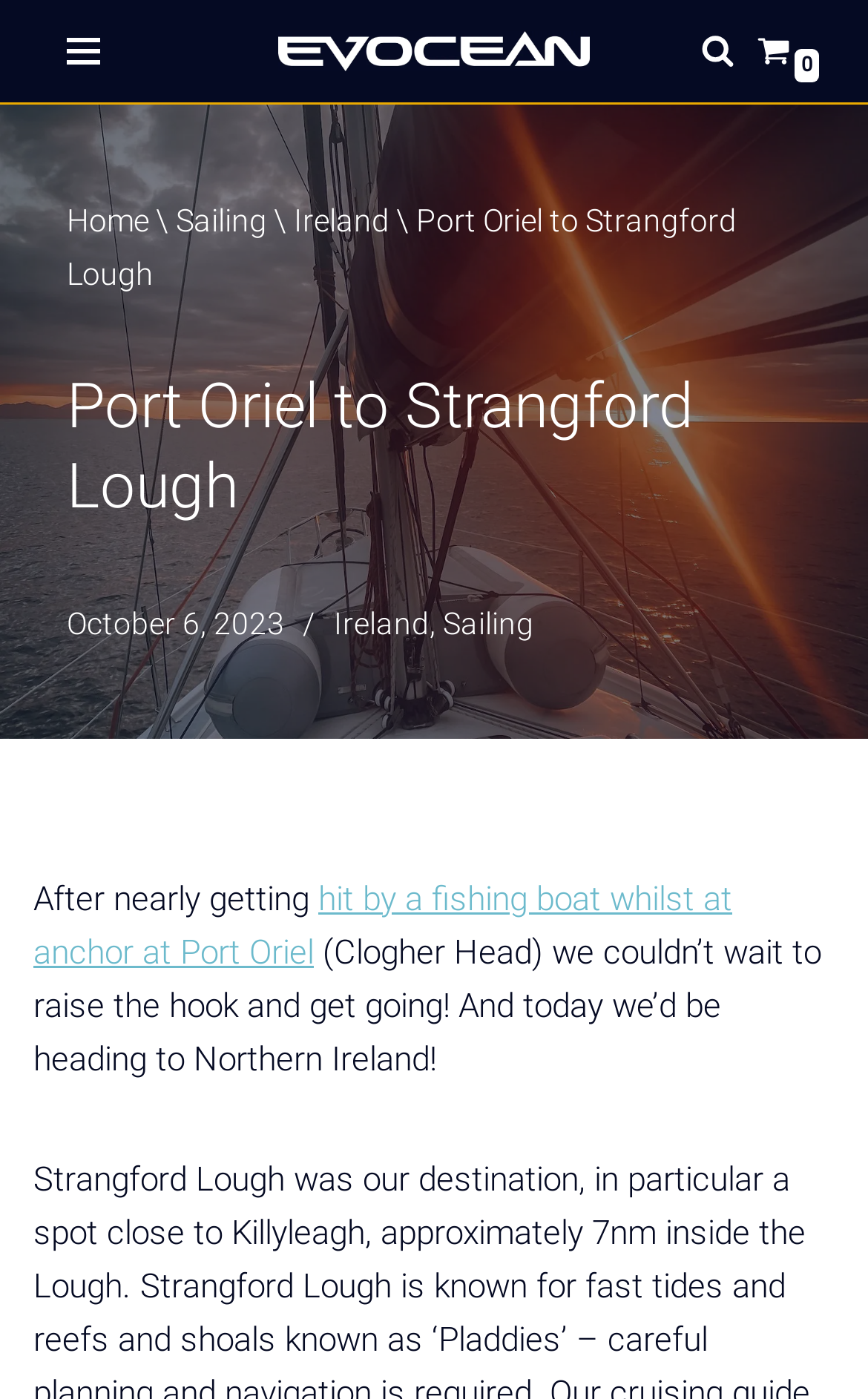Please locate the bounding box coordinates of the element's region that needs to be clicked to follow the instruction: "Click Navigation Menu". The bounding box coordinates should be provided as four float numbers between 0 and 1, i.e., [left, top, right, bottom].

[0.038, 0.011, 0.154, 0.062]